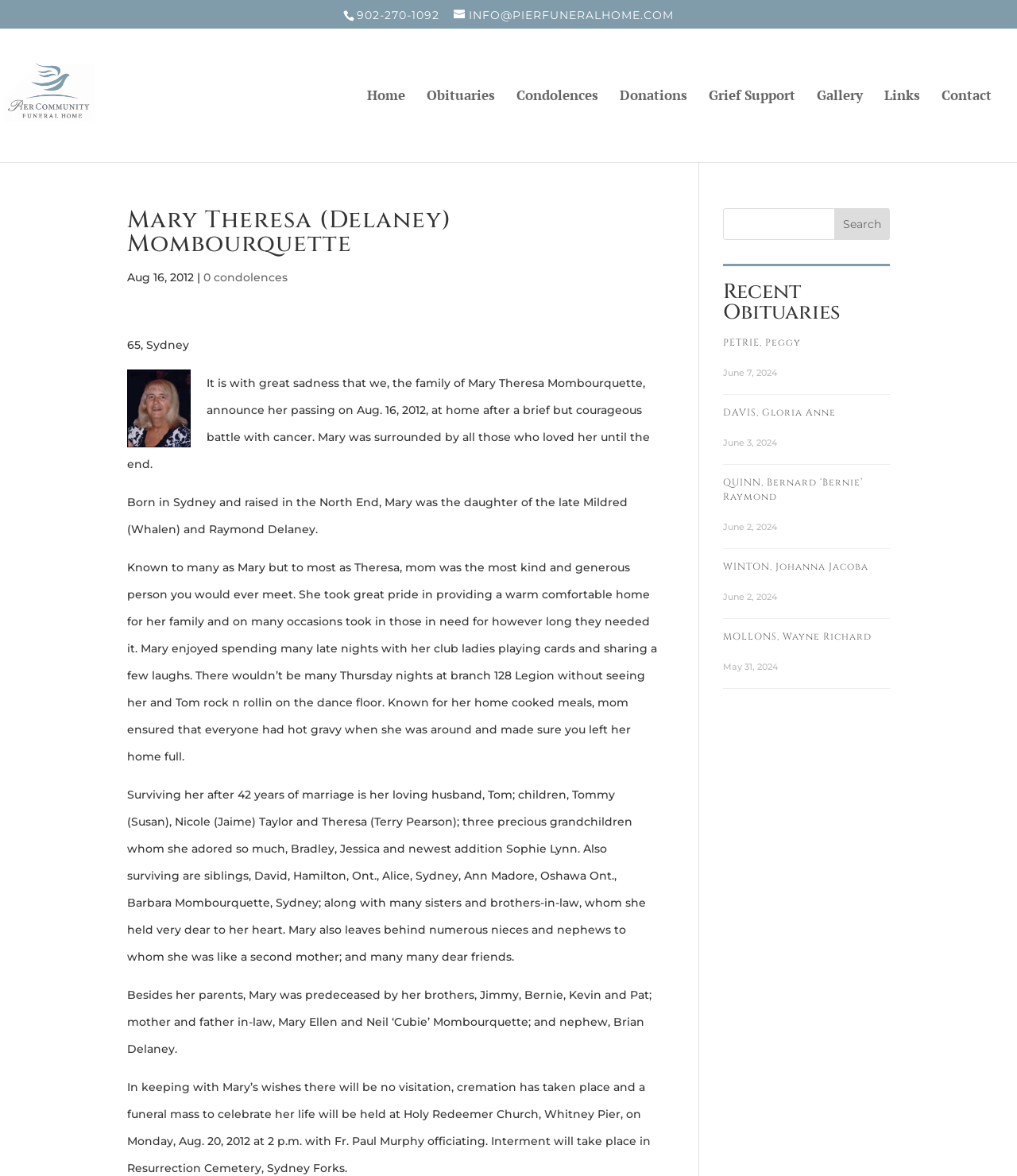Please predict the bounding box coordinates (top-left x, top-left y, bottom-right x, bottom-right y) for the UI element in the screenshot that fits the description: Condolences

[0.508, 0.076, 0.588, 0.138]